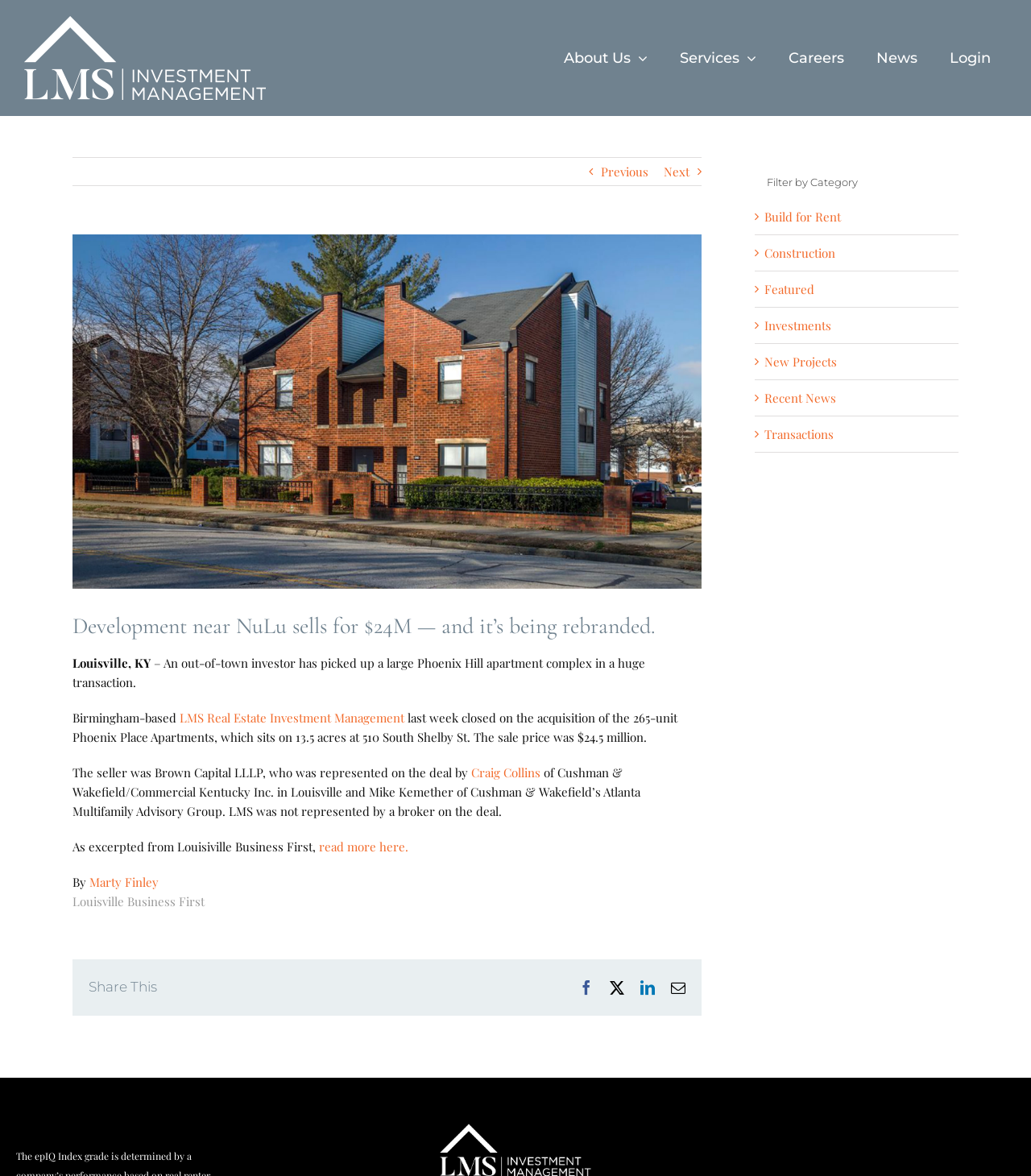What is the name of the apartment complex mentioned in the article?
Refer to the image and provide a concise answer in one word or phrase.

Phoenix Place Apartments